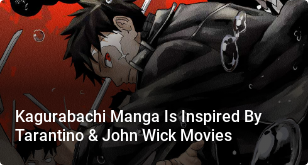Please respond to the question using a single word or phrase:
What is the dominant color in the image's backdrop?

Vibrant red